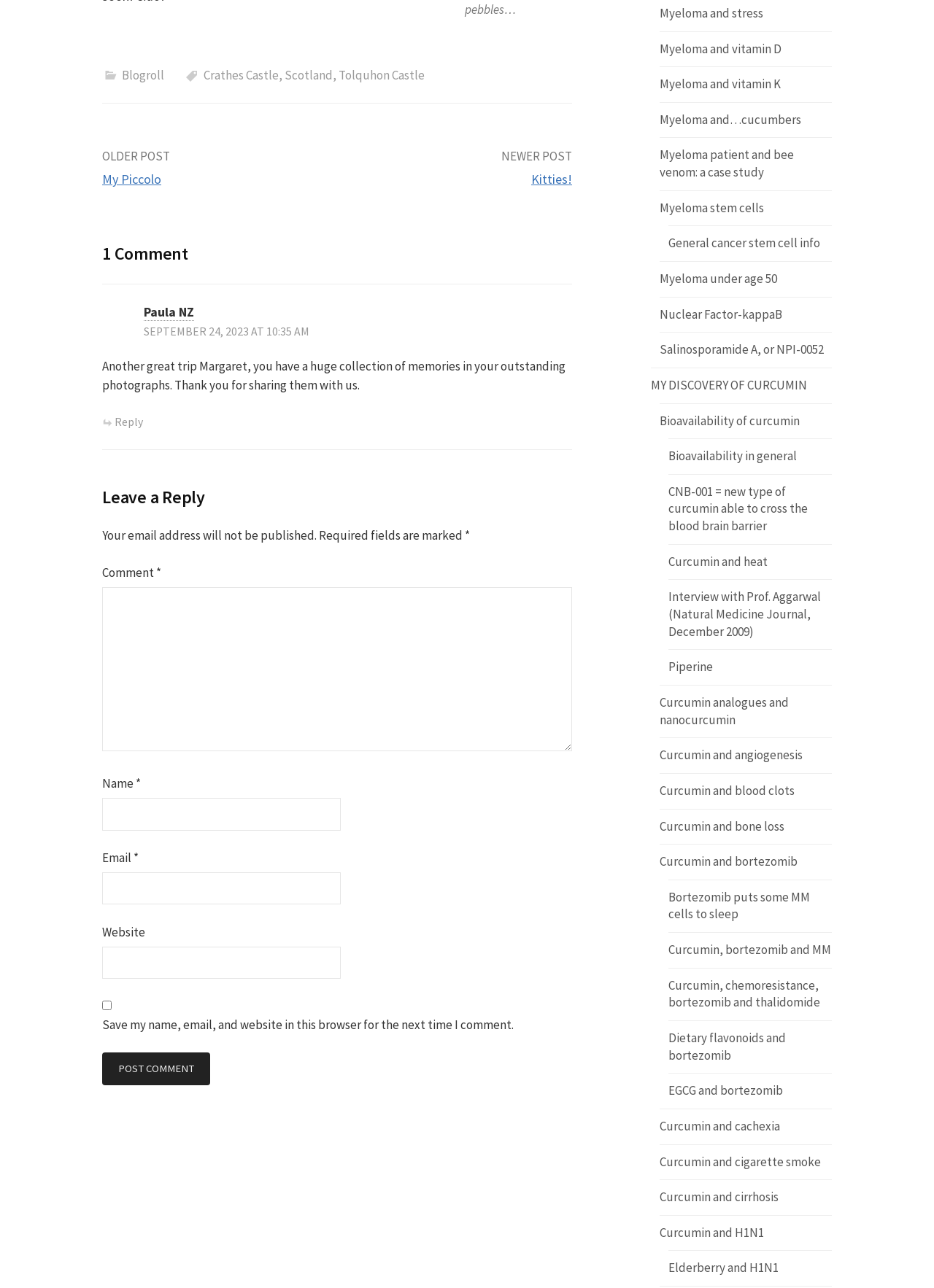How many textboxes are there in the comment section?
Give a one-word or short-phrase answer derived from the screenshot.

4